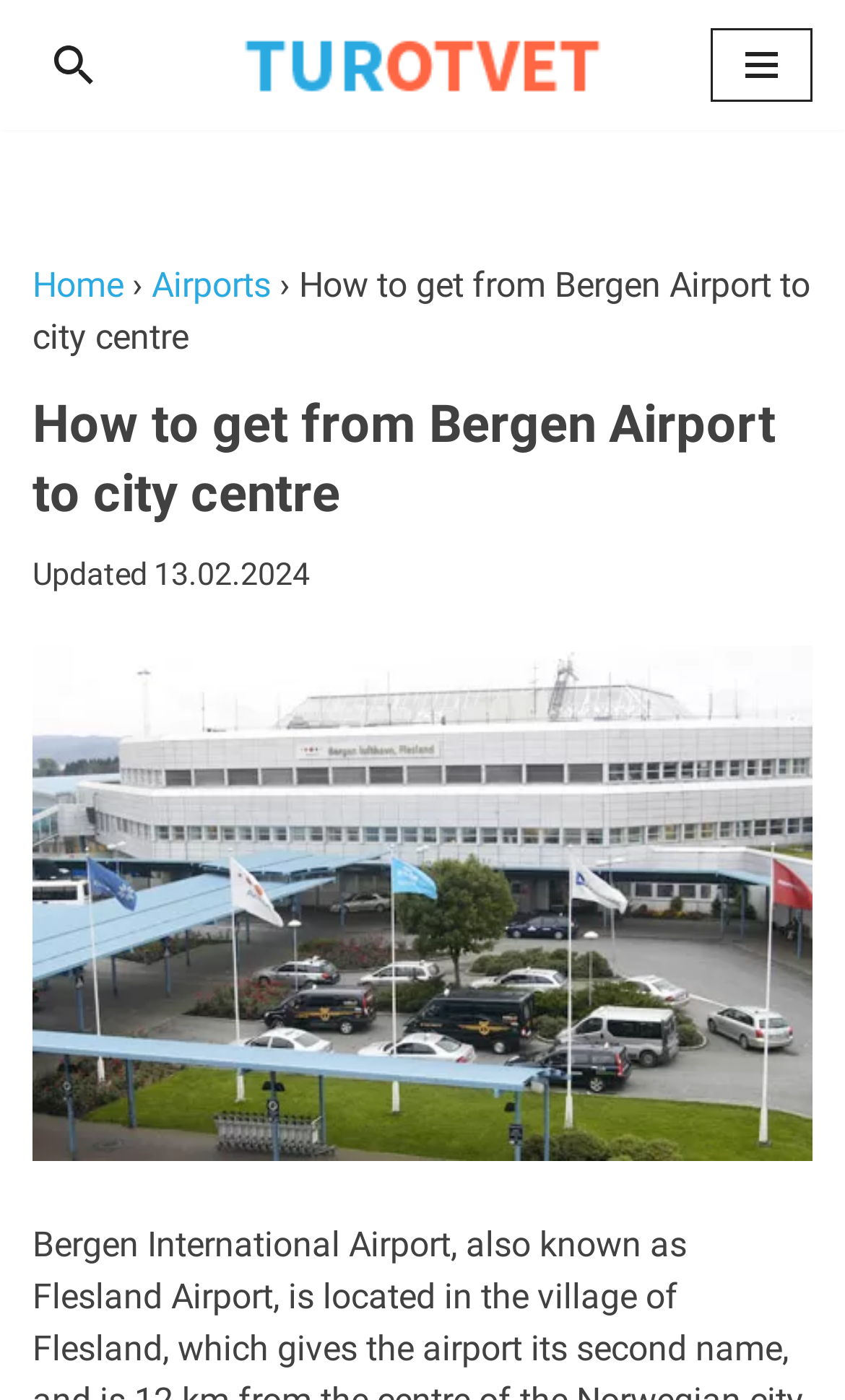Please provide a detailed answer to the question below by examining the image:
What is the fare of Flybussen bus?

The fare of Flybussen bus can be found in the webpage content, which mentions that the fare is 100 Norwegian krones, equivalent to about €11.